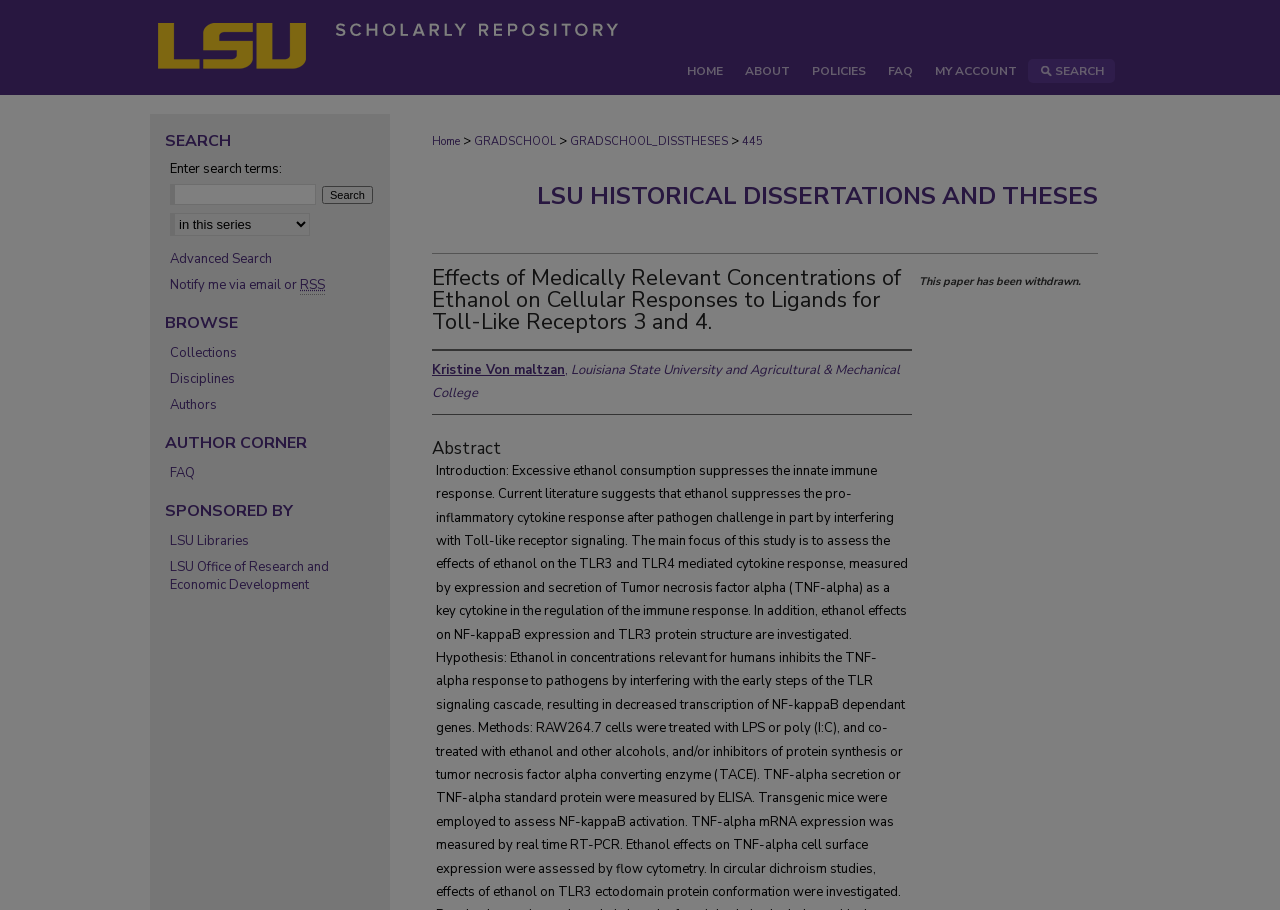Given the webpage screenshot and the description, determine the bounding box coordinates (top-left x, top-left y, bottom-right x, bottom-right y) that define the location of the UI element matching this description: Search

[0.803, 0.065, 0.871, 0.091]